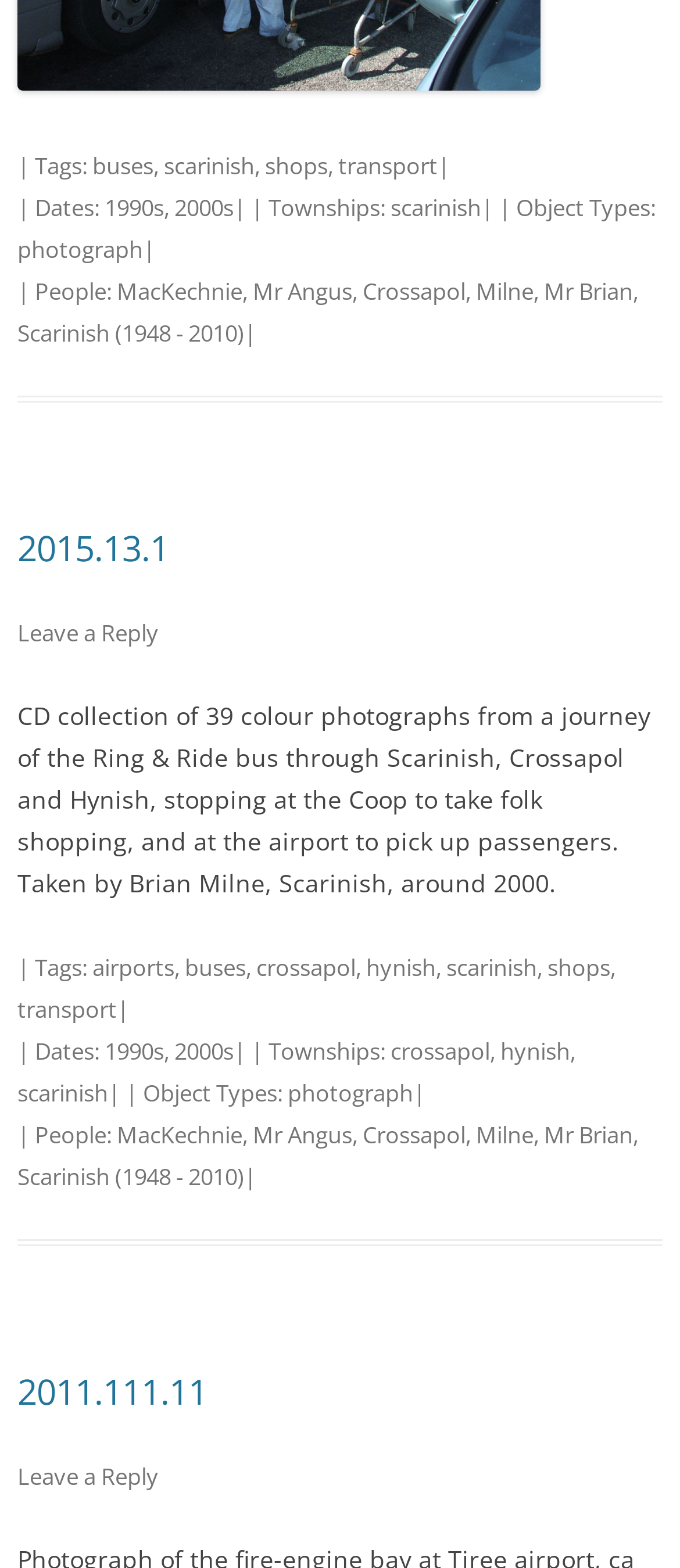Please predict the bounding box coordinates of the element's region where a click is necessary to complete the following instruction: "Click on the link to view more information about Crossapol". The coordinates should be represented by four float numbers between 0 and 1, i.e., [left, top, right, bottom].

[0.377, 0.607, 0.523, 0.627]